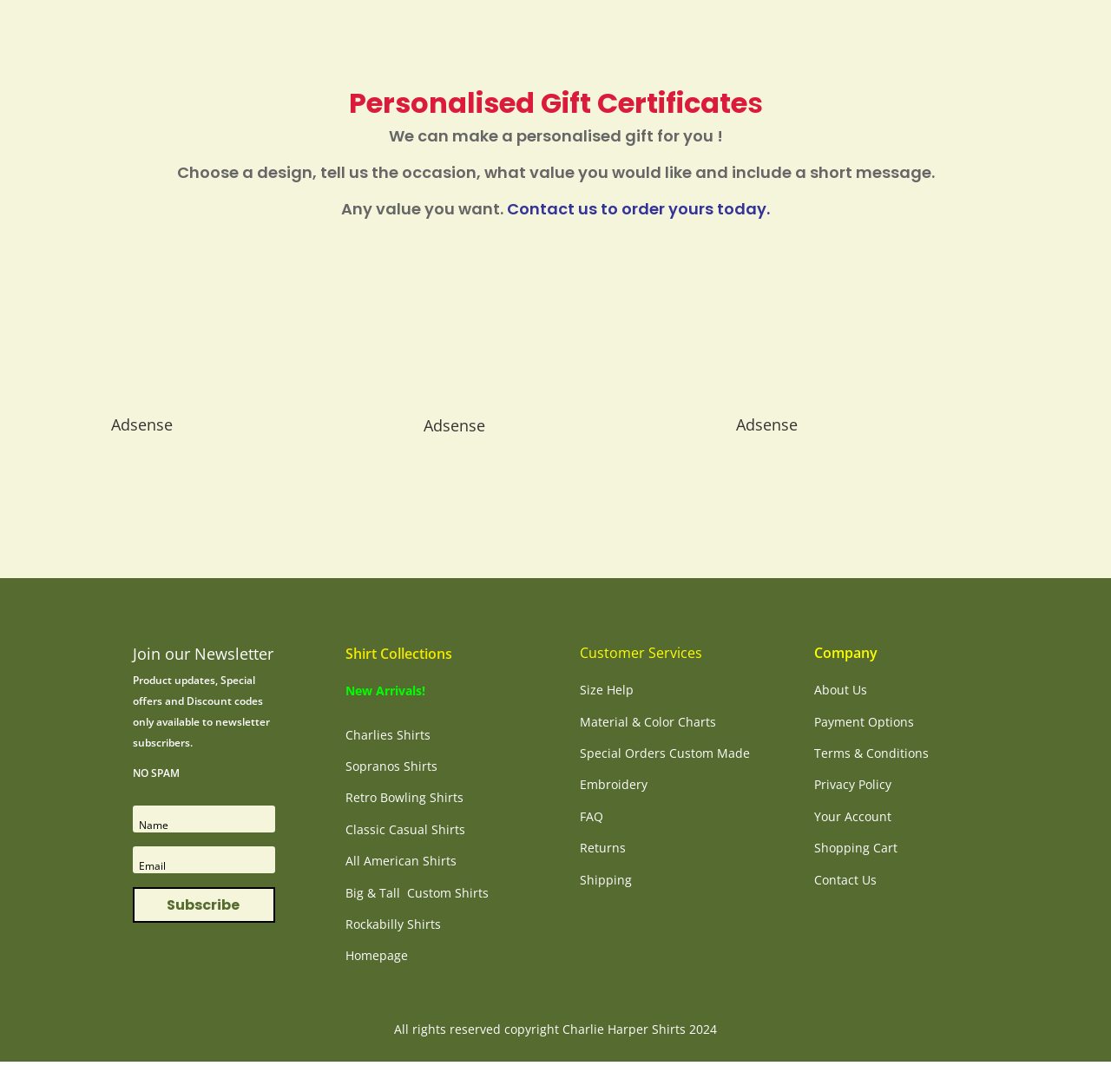Identify the bounding box coordinates of the part that should be clicked to carry out this instruction: "Click on 'gift certificate' link".

[0.1, 0.029, 0.337, 0.045]